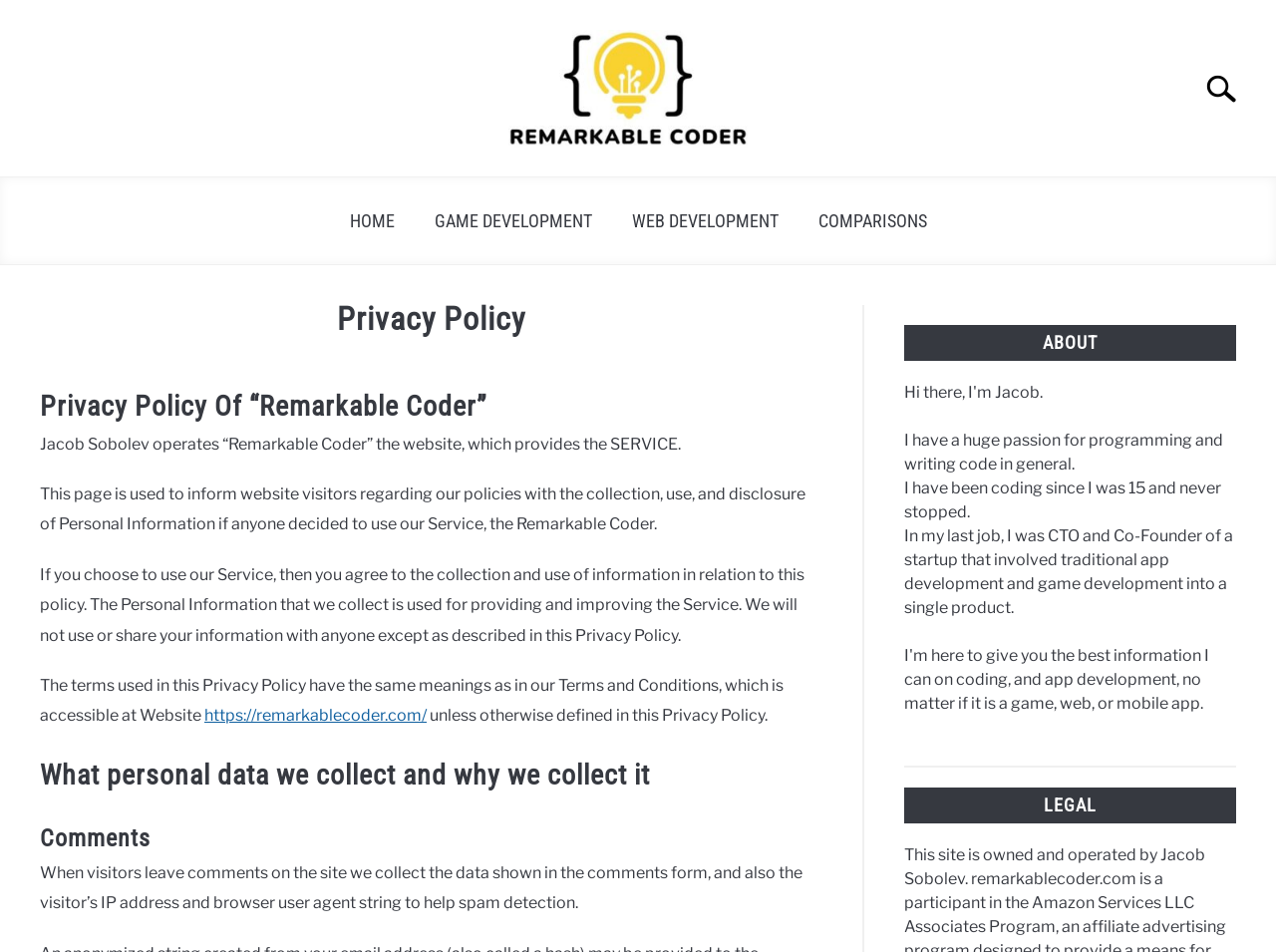Provide the bounding box coordinates for the UI element that is described as: "Web Development".

[0.479, 0.207, 0.625, 0.257]